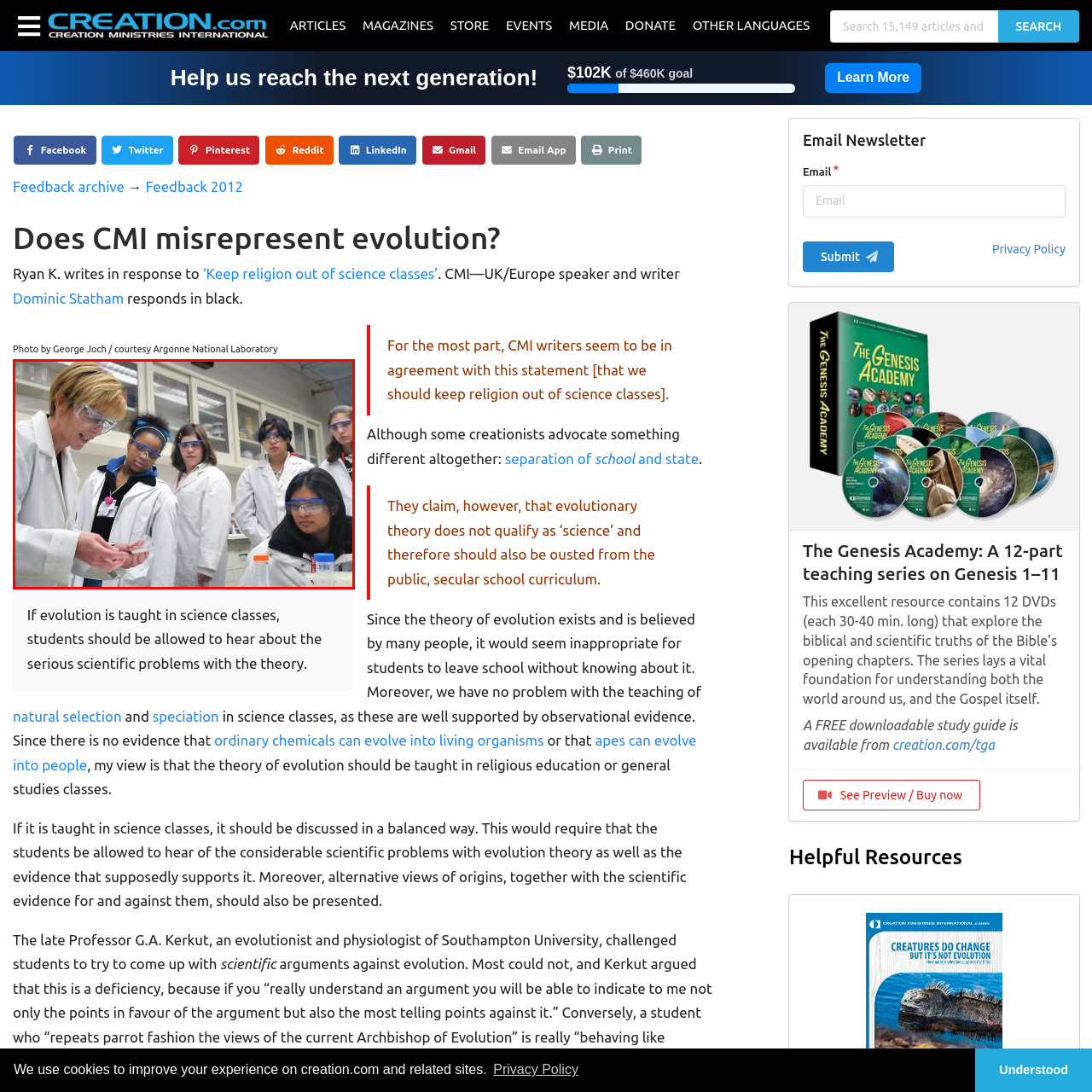Analyze the content inside the red box, What is the atmosphere of the setting? Provide a short answer using a single word or phrase.

Educational